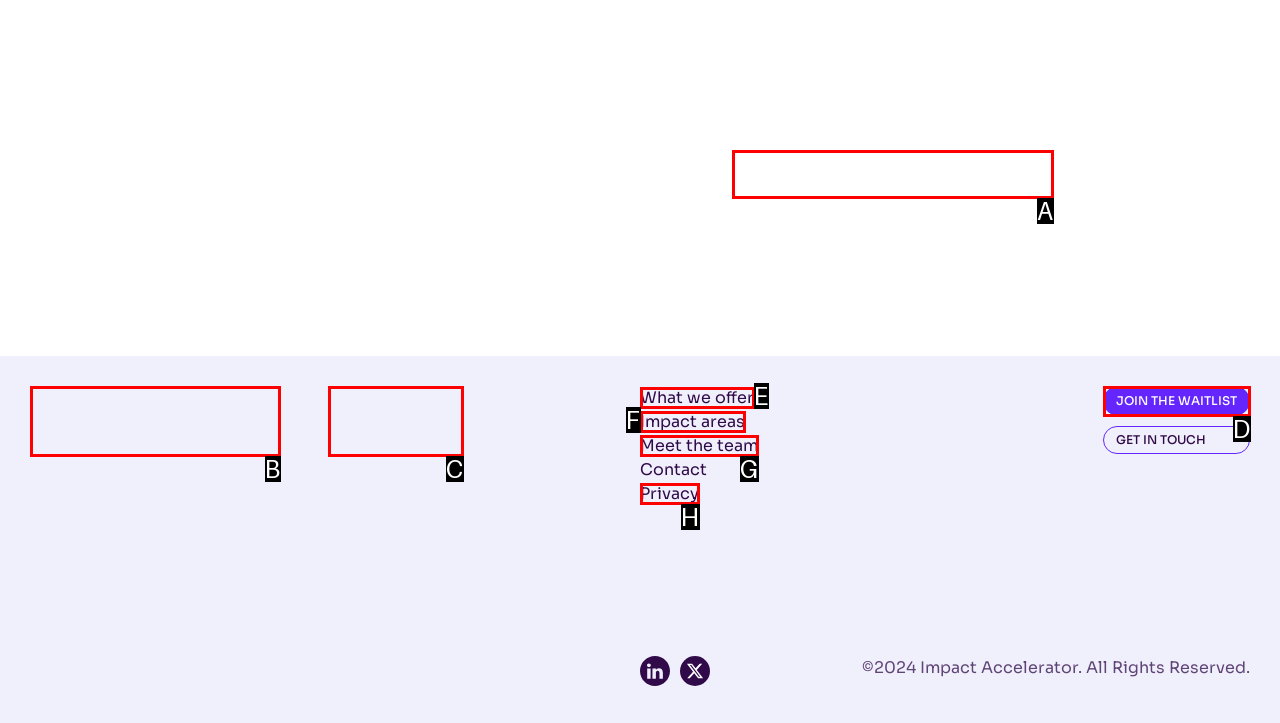Select the option I need to click to accomplish this task: Enter email address
Provide the letter of the selected choice from the given options.

A